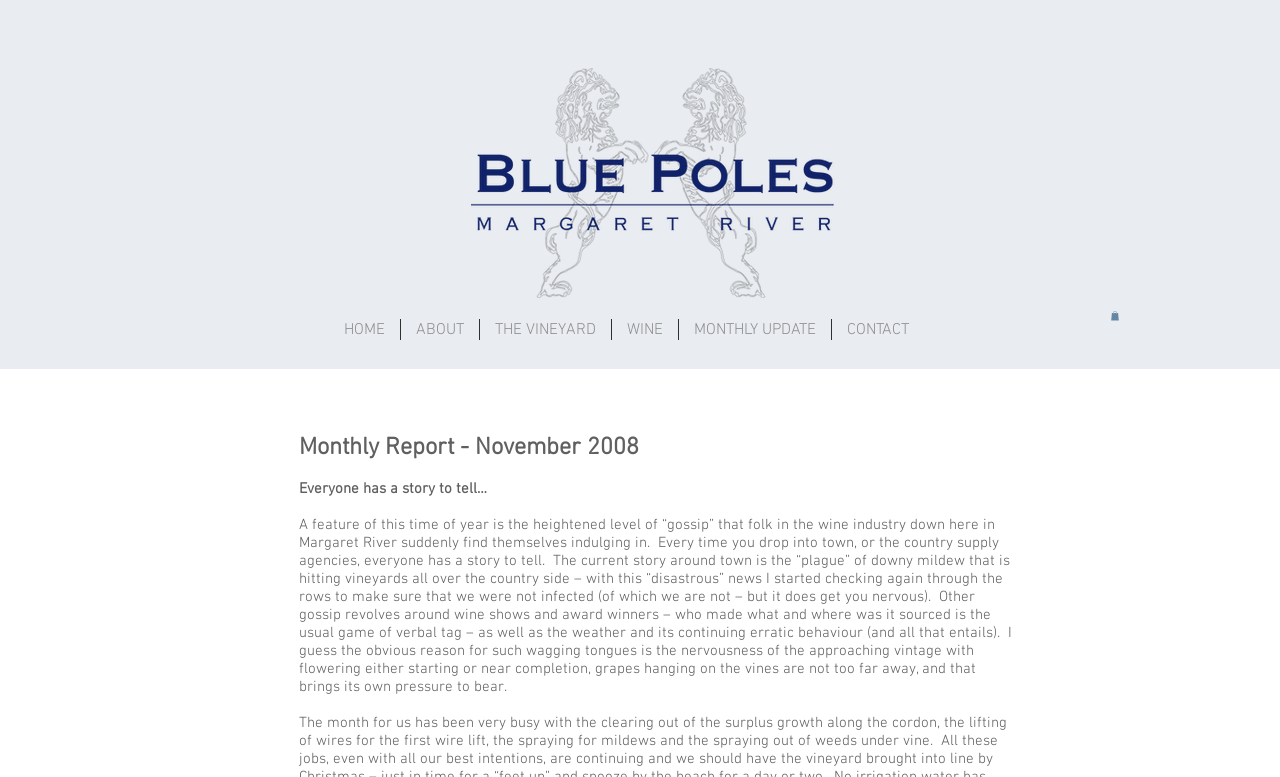Explain the features and main sections of the webpage comprehensively.

The webpage appears to be a blog or news article from Blue Poles Vineyard, dated November 2008. At the top-left corner, there is a logo image of Blue Poles Vineyard. Below the logo, a navigation menu is situated, containing links to different sections of the website, including HOME, ABOUT, THE VINEYARD, WINE, MONTHLY UPDATE, and CONTACT. These links are aligned horizontally and take up most of the top section of the page.

On the right side of the navigation menu, there is a small button with an image. Below this button, the main content of the page begins. The title "Monthly Report - November 2008" is displayed prominently, followed by a brief introductory sentence "Everyone has a story to tell…". The main article then continues, discussing the grape harvest season, gossip in the wine industry, and the approaching vintage. The text is divided into paragraphs, with some blank lines in between.